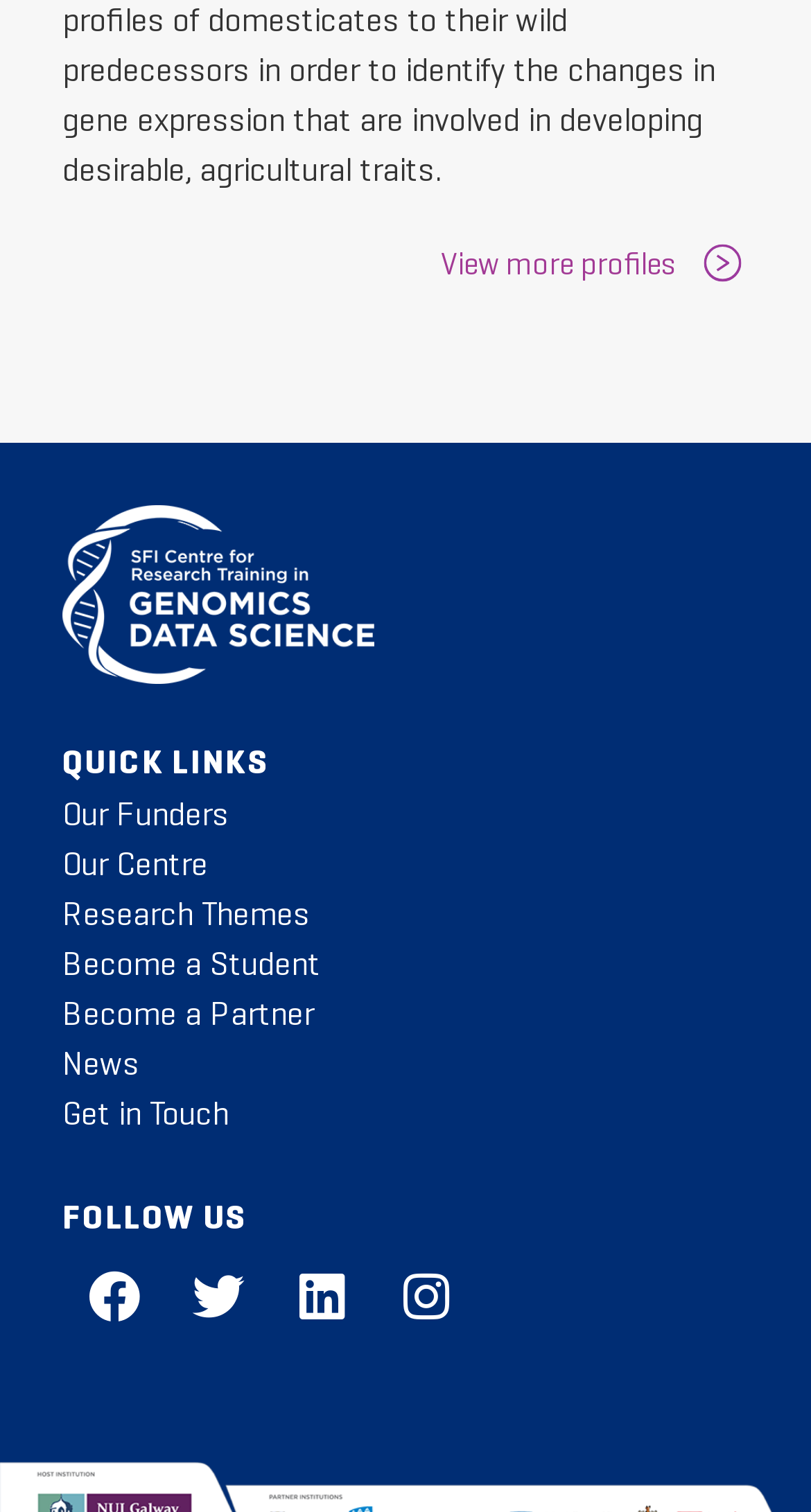Is there an image on the webpage?
Based on the screenshot, provide your answer in one word or phrase.

Yes